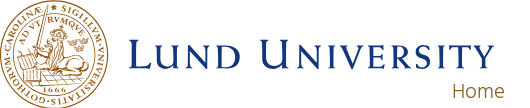Provide a thorough description of the contents of the image.

The image displays the logo of Lund University, a prestigious institution located in Sweden. The logo features the university's name, "Lund University," prominently rendered in a rich blue color, alongside a stylized emblem containing a depiction of a historical figure, symbolizing the university's heritage and commitment to academia. The emblem is encircled by a detailed circular border, emphasizing the university's longstanding traditions, dating back to its founding in 1666. Beneath the logo is the word "Home," indicating its role as a navigational link to the university's main webpage, providing easy access to information and resources for students, staff, and visitors.